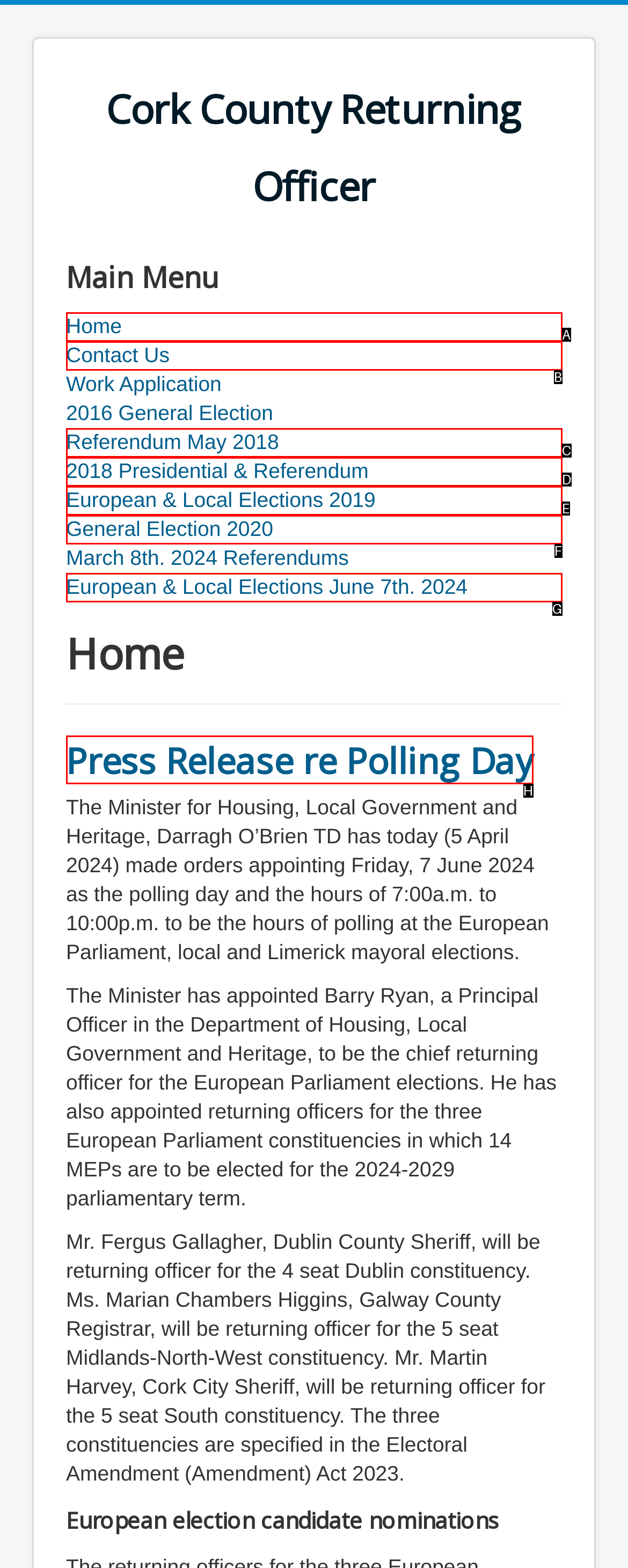Select the correct option based on the description: Press Release re Polling Day
Answer directly with the option’s letter.

H